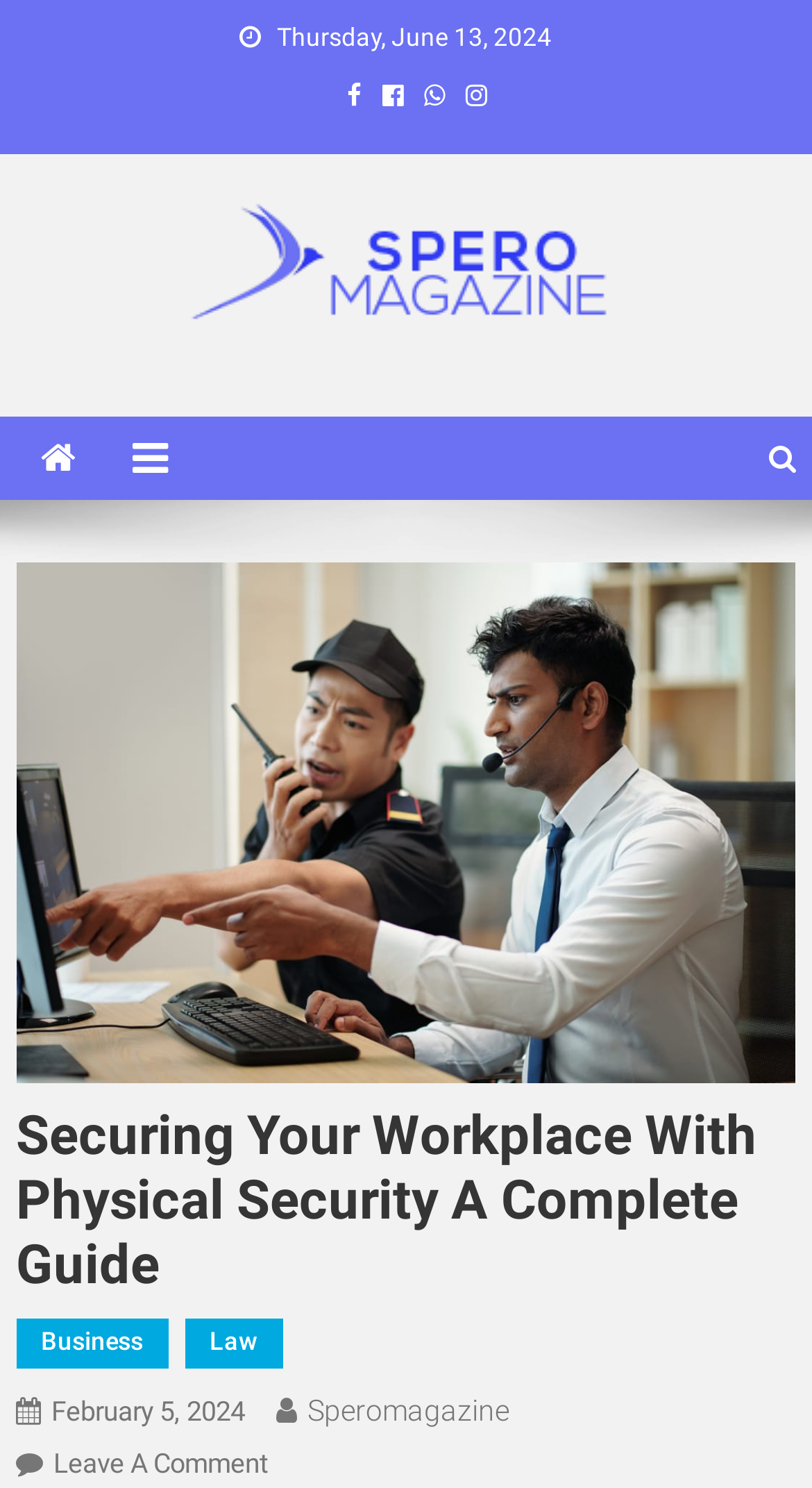Extract the bounding box coordinates of the UI element described by: "Movies & TV". The coordinates should include four float numbers ranging from 0 to 1, e.g., [left, top, right, bottom].

None